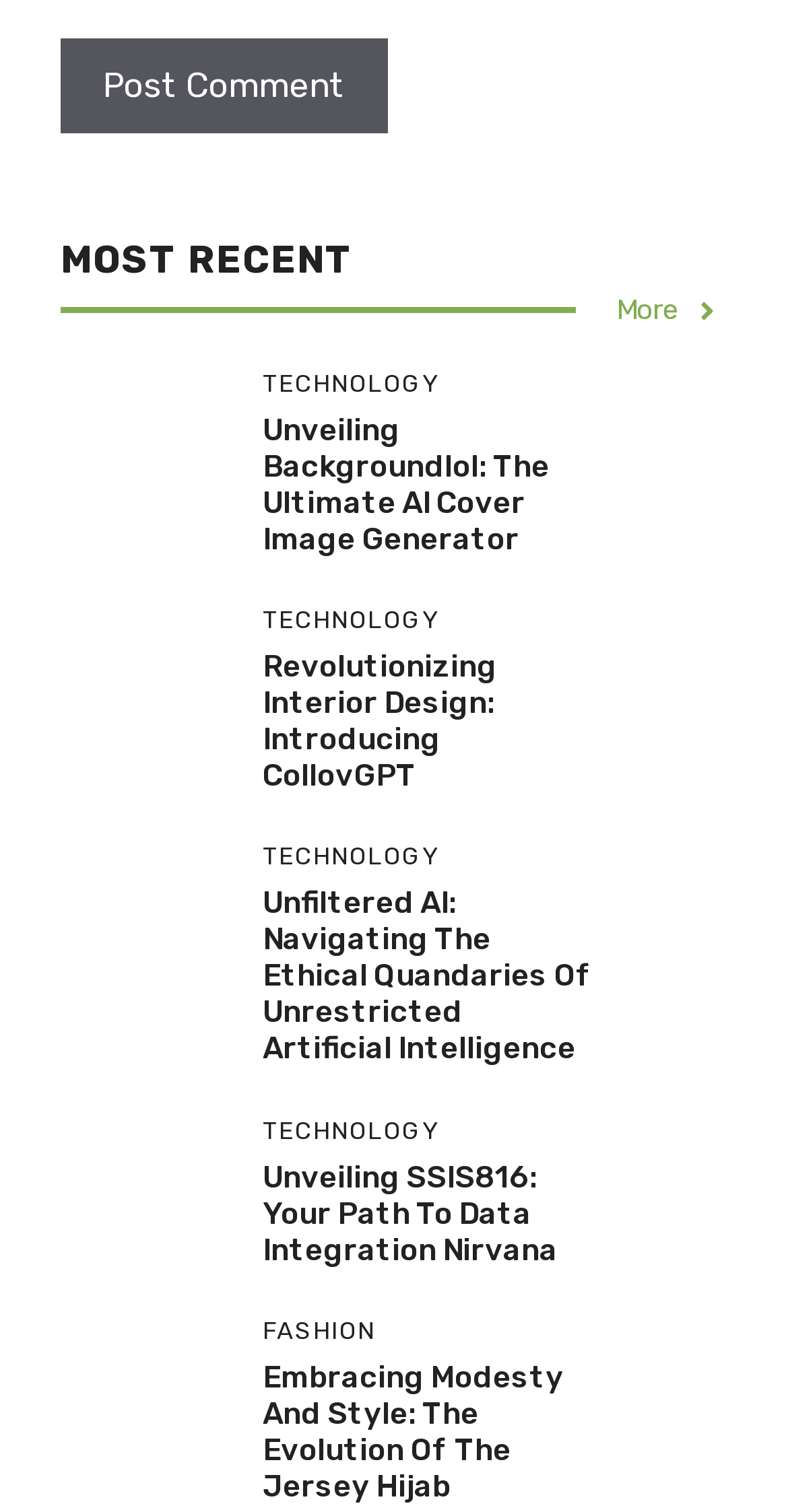Determine the bounding box coordinates of the region that needs to be clicked to achieve the task: "Read more about 'Unveiling Backgroundlol: The Ultimate AI Cover Image Generator'".

[0.333, 0.273, 0.697, 0.369]